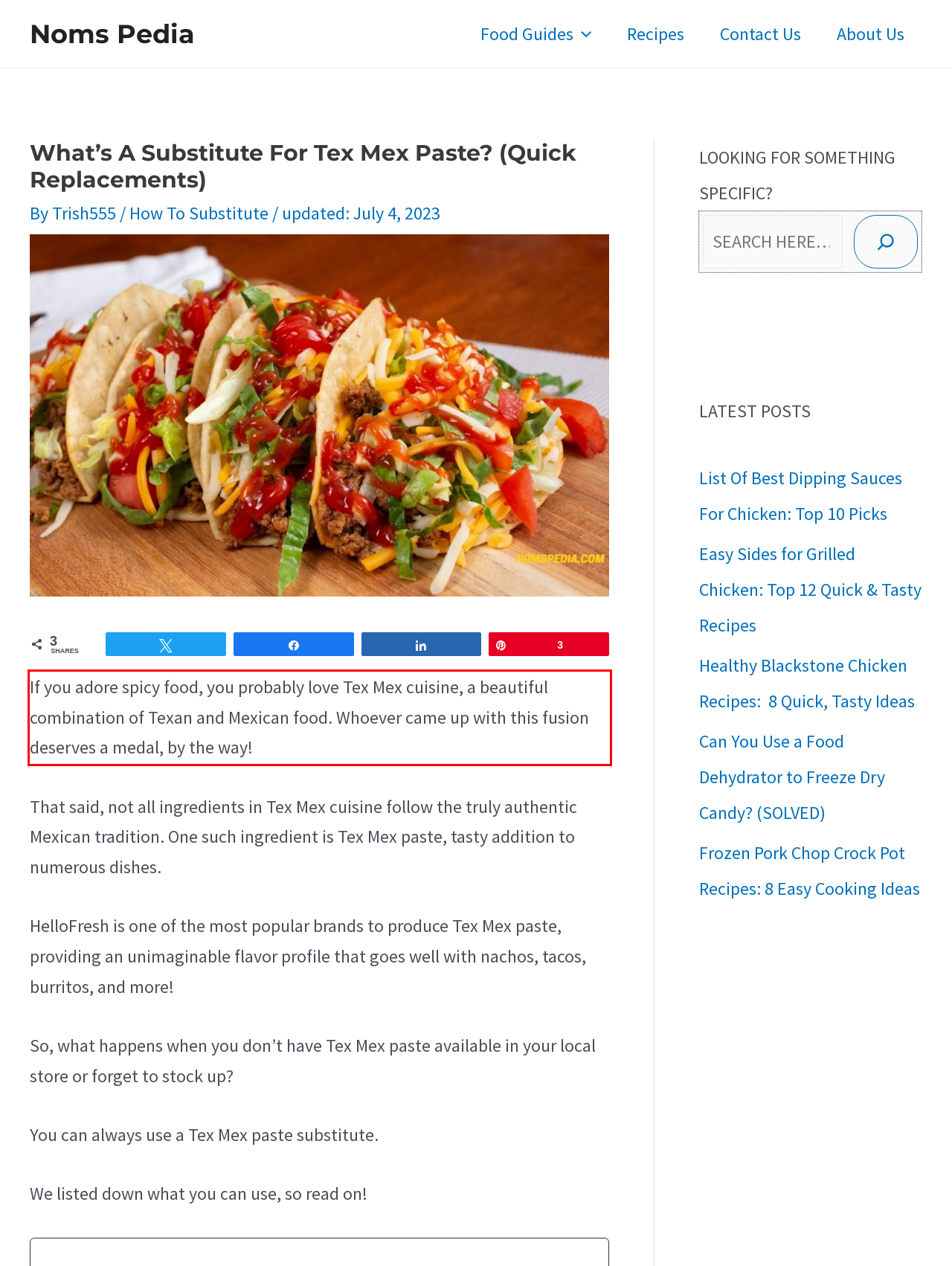Examine the screenshot of the webpage, locate the red bounding box, and perform OCR to extract the text contained within it.

If you adore spicy food, you probably love Tex Mex cuisine, a beautiful combination of Texan and Mexican food. Whoever came up with this fusion deserves a medal, by the way!